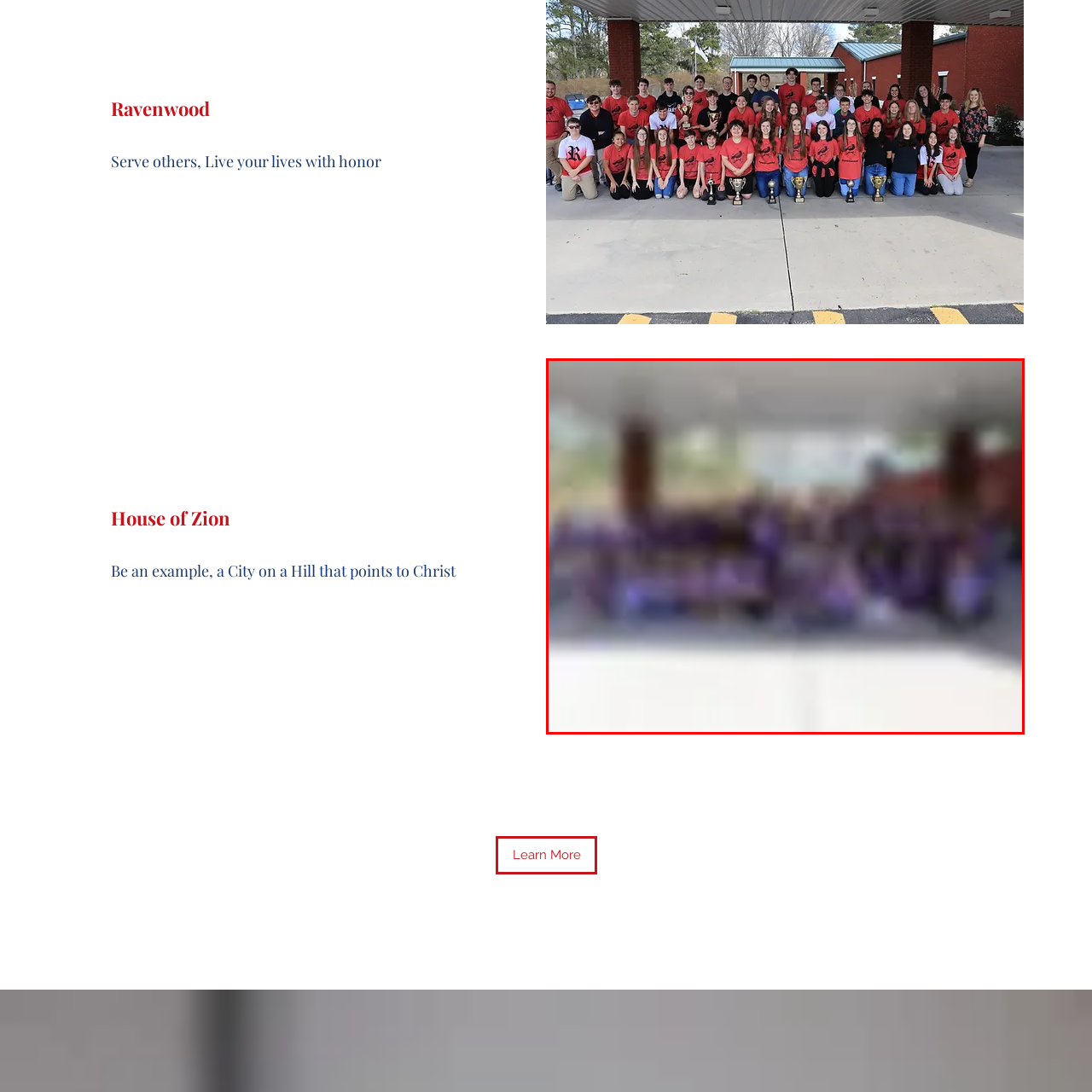Identify the content inside the red box and answer the question using a brief word or phrase: What is the atmosphere of the gathering?

Lively